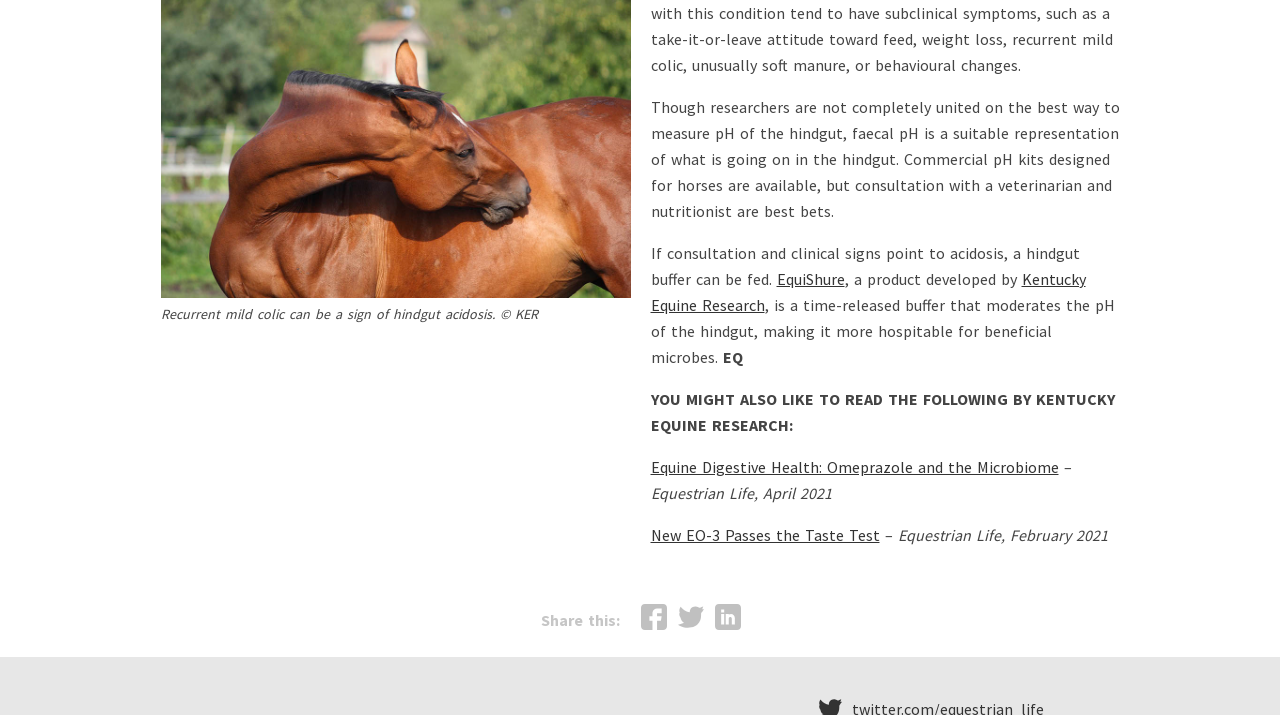What are the other articles recommended by Kentucky Equine Research?
Examine the image closely and answer the question with as much detail as possible.

The webpage recommends two other articles by Kentucky Equine Research, namely 'Equine Digestive Health: Omeprazole and the Microbiome' and 'New EO-3 Passes the Taste Test'.